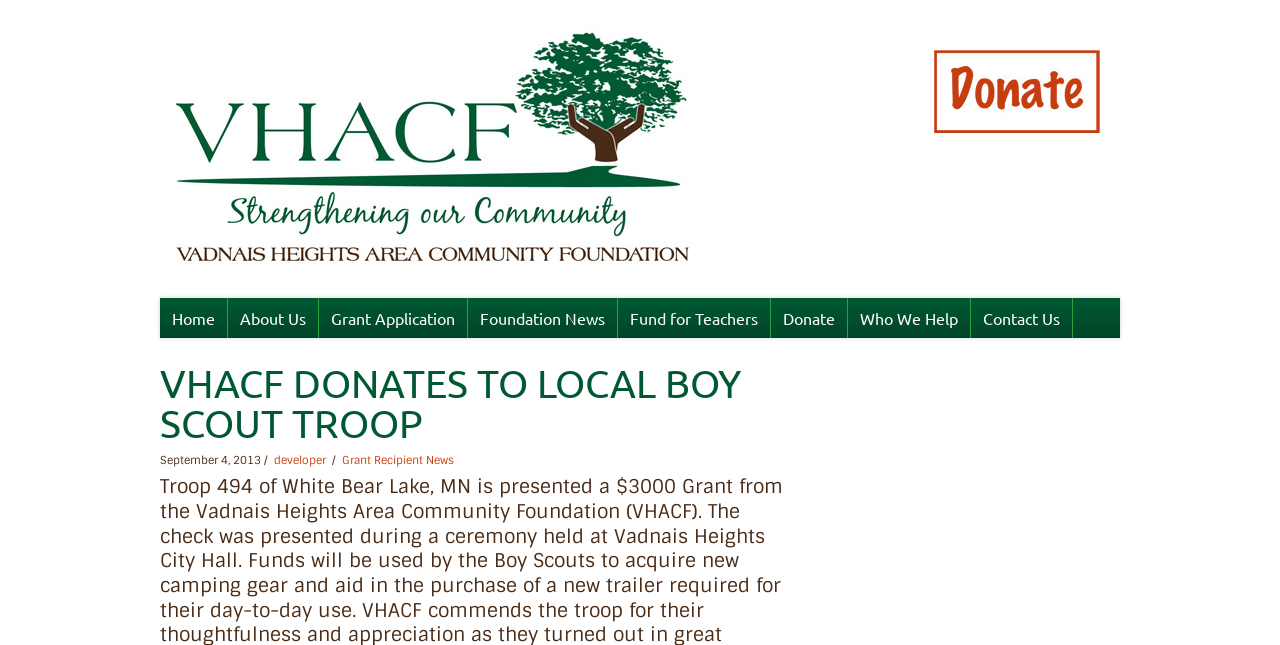Generate an in-depth caption that captures all aspects of the webpage.

The webpage is about VHACF (Vadnais Heights Area Community Foundation) and its donation to a local Boy Scout Troop. At the top left, there is a logo of VHACF, accompanied by a link to the foundation's homepage. Below the logo, there is a horizontal navigation menu with 7 links: Home, About Us, Grant Application, Foundation News, Fund for Teachers, Donate, and Who We Help, followed by Contact Us at the far right.

The main content of the page is a news article with a heading "VHACF DONATES TO LOCAL BOY SCOUT TROOP" in a prominent font. The article is dated September 4, 2013, and has a link to the developer and another link to Grant Recipient News at the bottom. There is also a small image at the top right corner of the page, but its content is not specified.

Overall, the webpage has a simple and organized layout, with clear headings and concise text, making it easy to navigate and read.